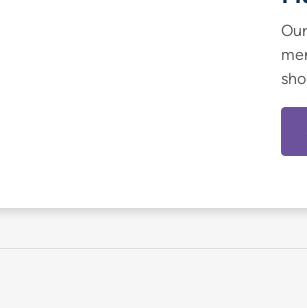Describe the image with as much detail as possible.

The image features a section from the digital magazine titled "Happiful," which is designed to promote mental health awareness. Positioned prominently on the page, the caption may refer to topics surrounding overcoming personal struggles like shyness and low self-esteem. The overall aesthetic aligns with the magazine's mission of breaking the stigma surrounding mental health and providing support to readers. Nearby textual elements emphasize the magazine's commitment to positivity and easy access to resources, encouraging users to explore further content and subscribe for more information.